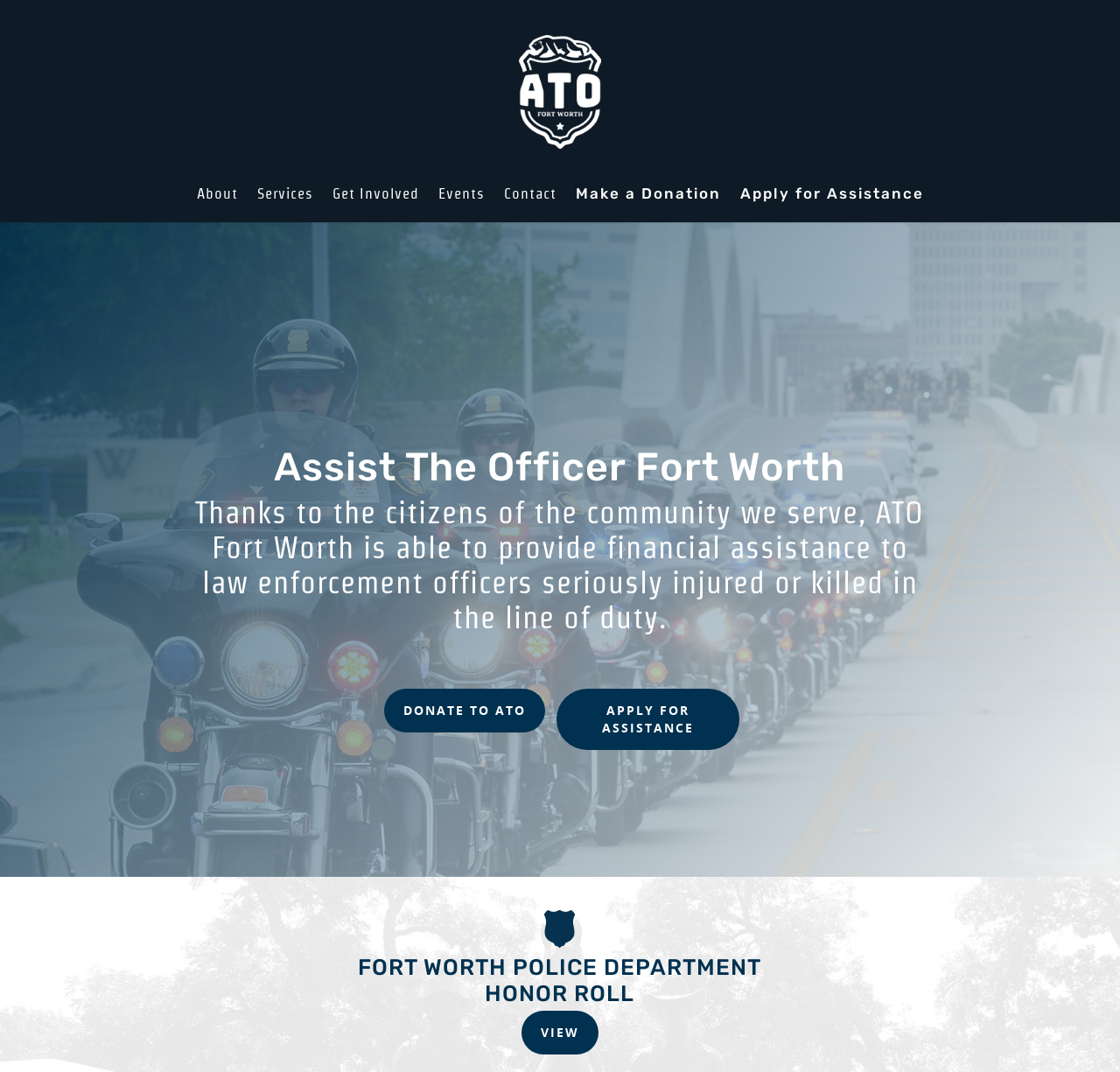Find the primary header on the webpage and provide its text.

Assist The Officer Fort Worth